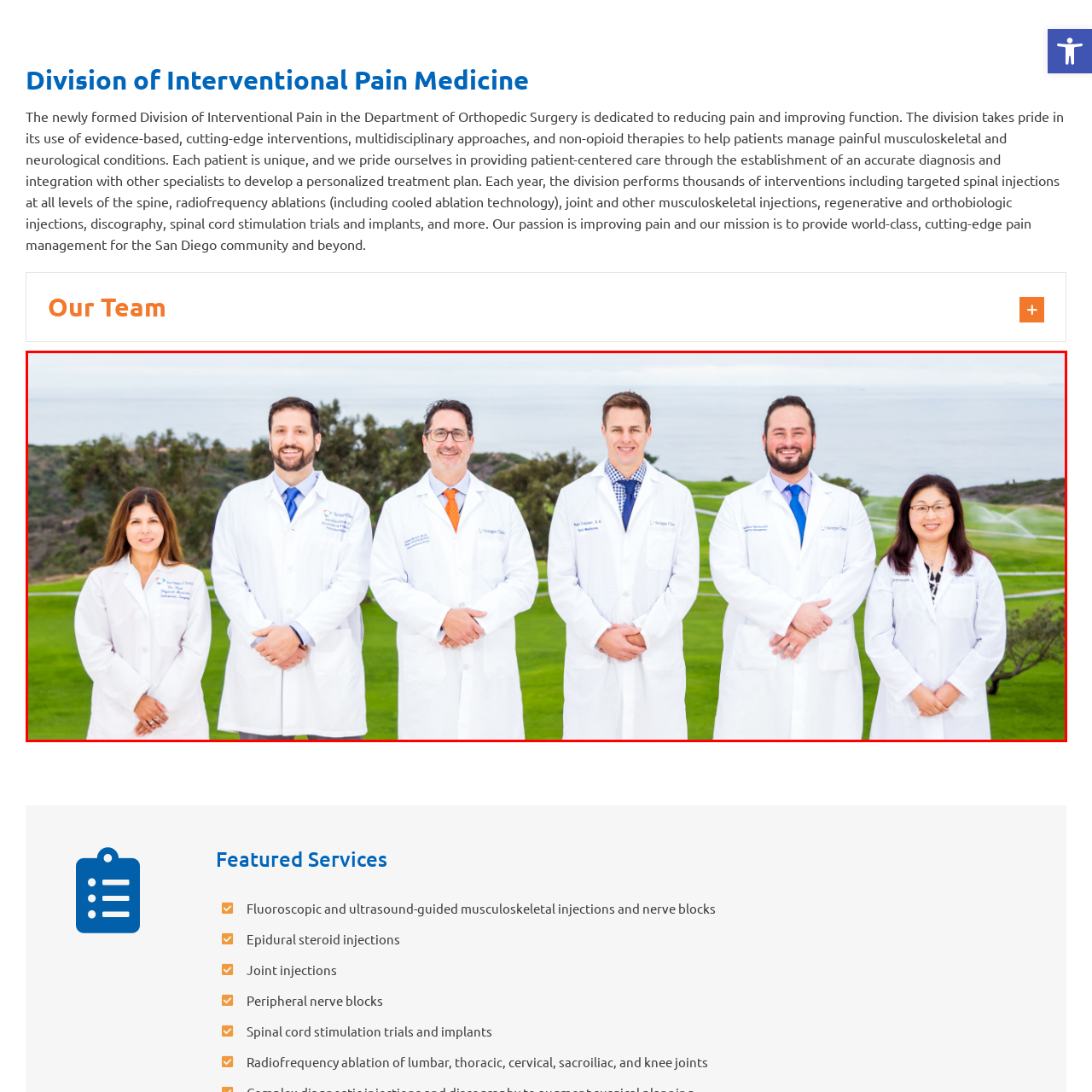Describe in detail what is depicted in the image enclosed by the red lines.

The image features a group of six medical professionals standing together outdoors, dressed in white lab coats, symbolizing their roles in healthcare. The backdrop showcases a vibrant green landscape with gentle hills and trees, and an ocean view in the distance, suggesting a serene and calm environment that aligns with their mission in the field of pain management. 

These individuals represent the Division of Interventional Pain Medicine within the Department of Orthopedic Surgery, which focuses on innovative, multidisciplinary approaches to alleviate pain and enhance patient functionality. Their commitment to providing personalized, evidence-based treatments is reflected in their professional attire and unified stance, suggesting teamwork and collaboration. This photograph highlights their dedication to improving the quality of life for patients with musculoskeletal and neurological conditions, reinforcing the importance of comprehensive, patient-centered care.